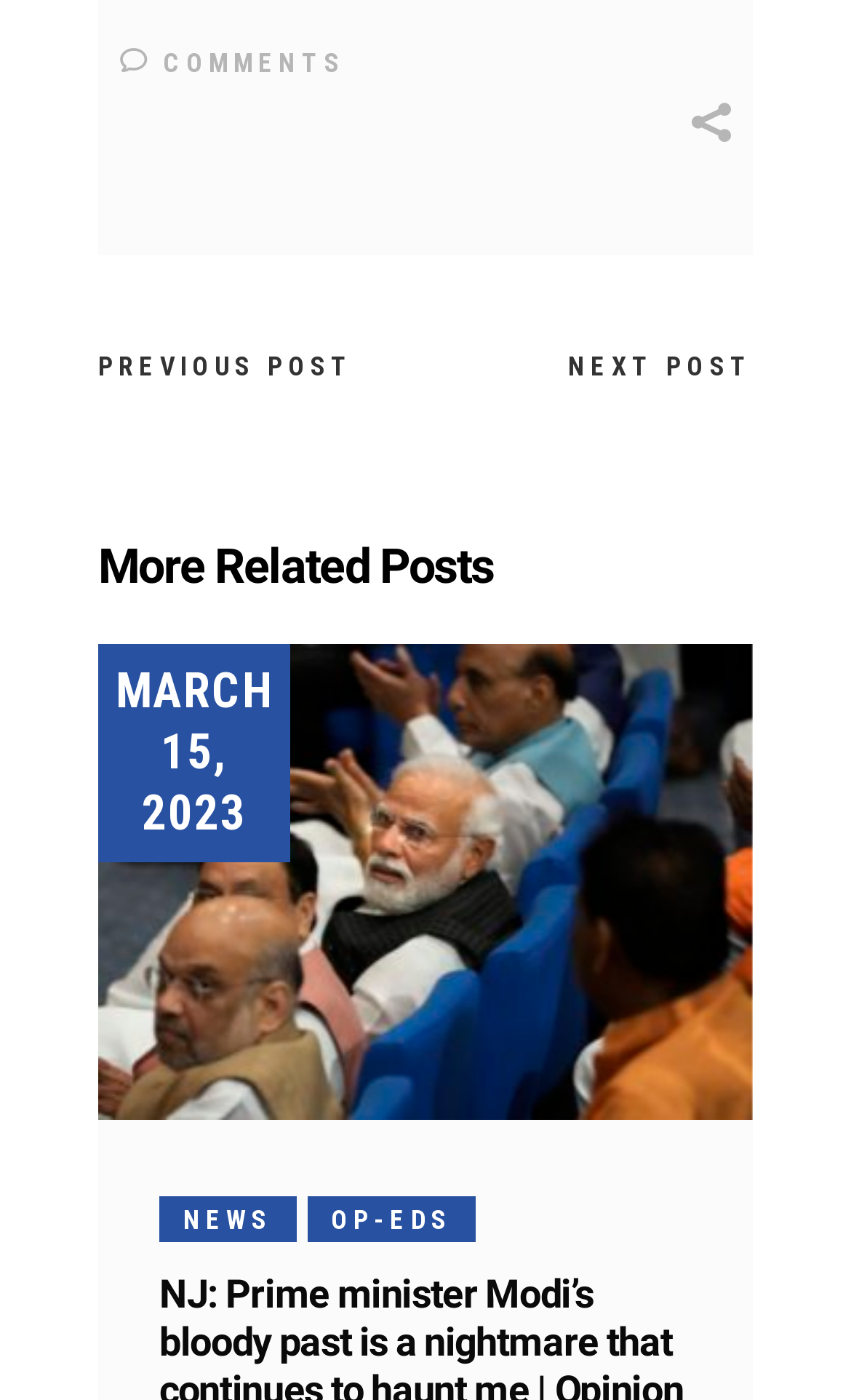Please answer the following query using a single word or phrase: 
What is below the 'More Related Posts' heading?

A link